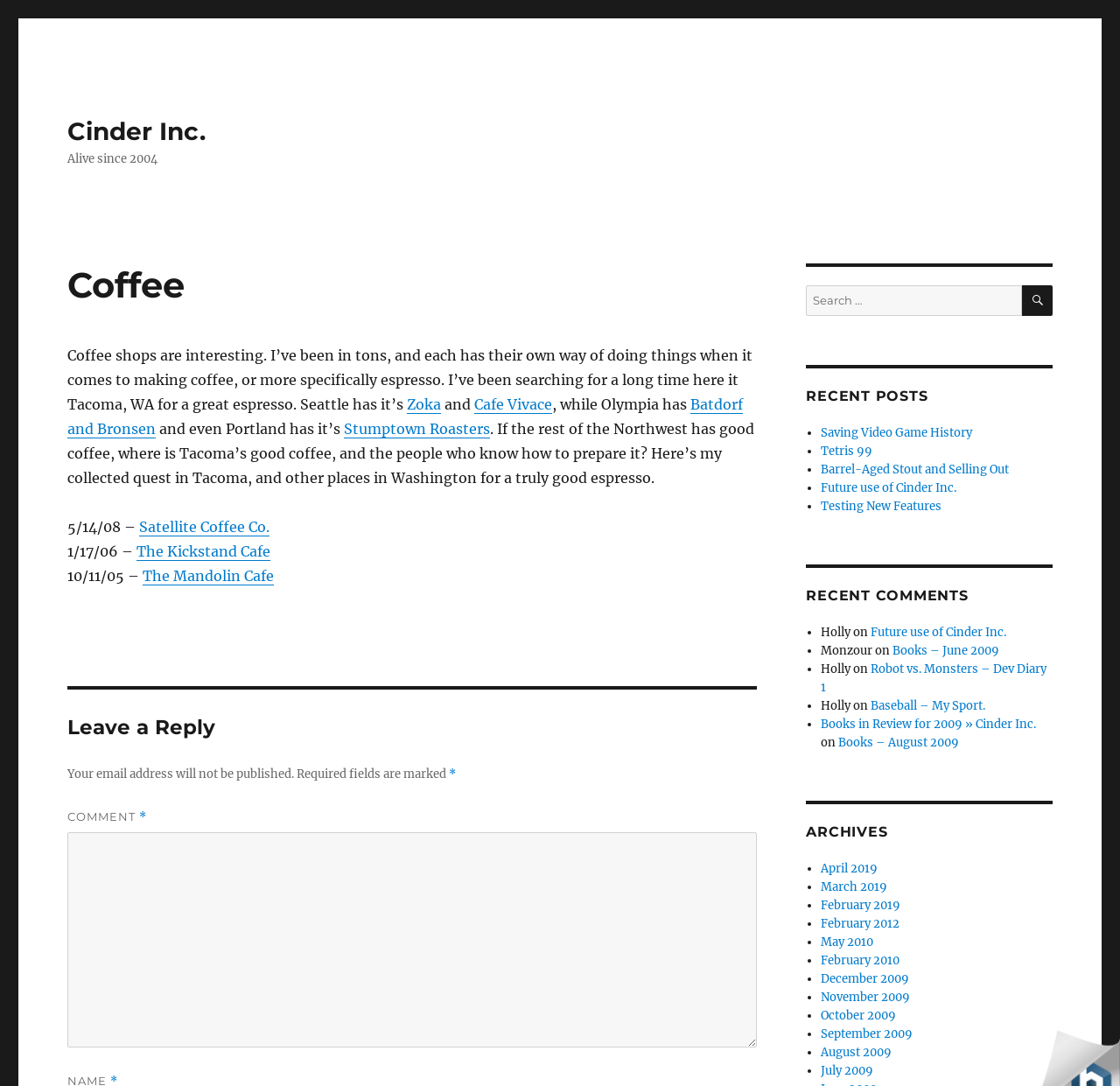Identify the coordinates of the bounding box for the element described below: "November 2009". Return the coordinates as four float numbers between 0 and 1: [left, top, right, bottom].

[0.733, 0.911, 0.812, 0.925]